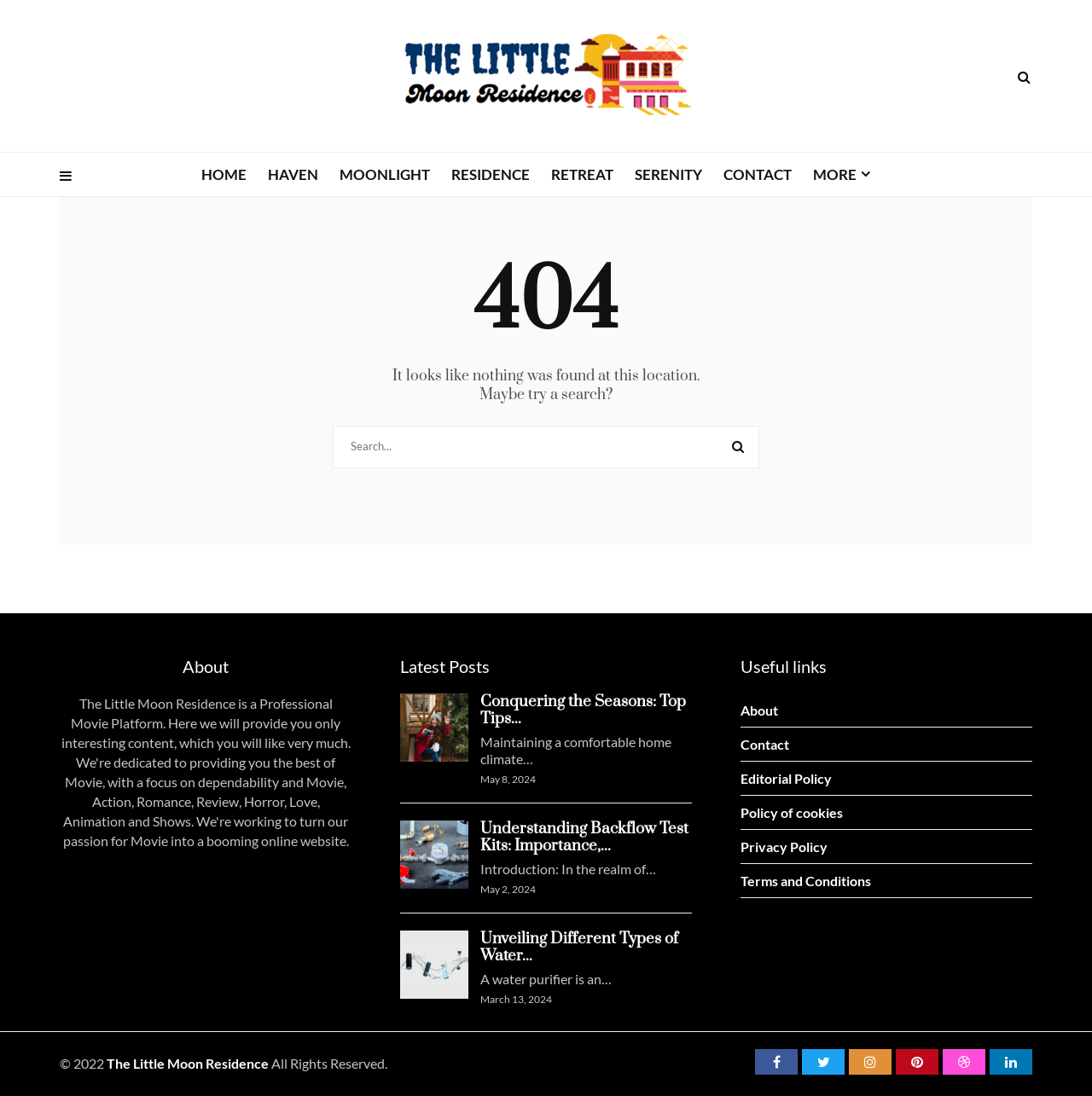What type of content is listed under 'Latest Posts'?
Use the screenshot to answer the question with a single word or phrase.

Blog posts